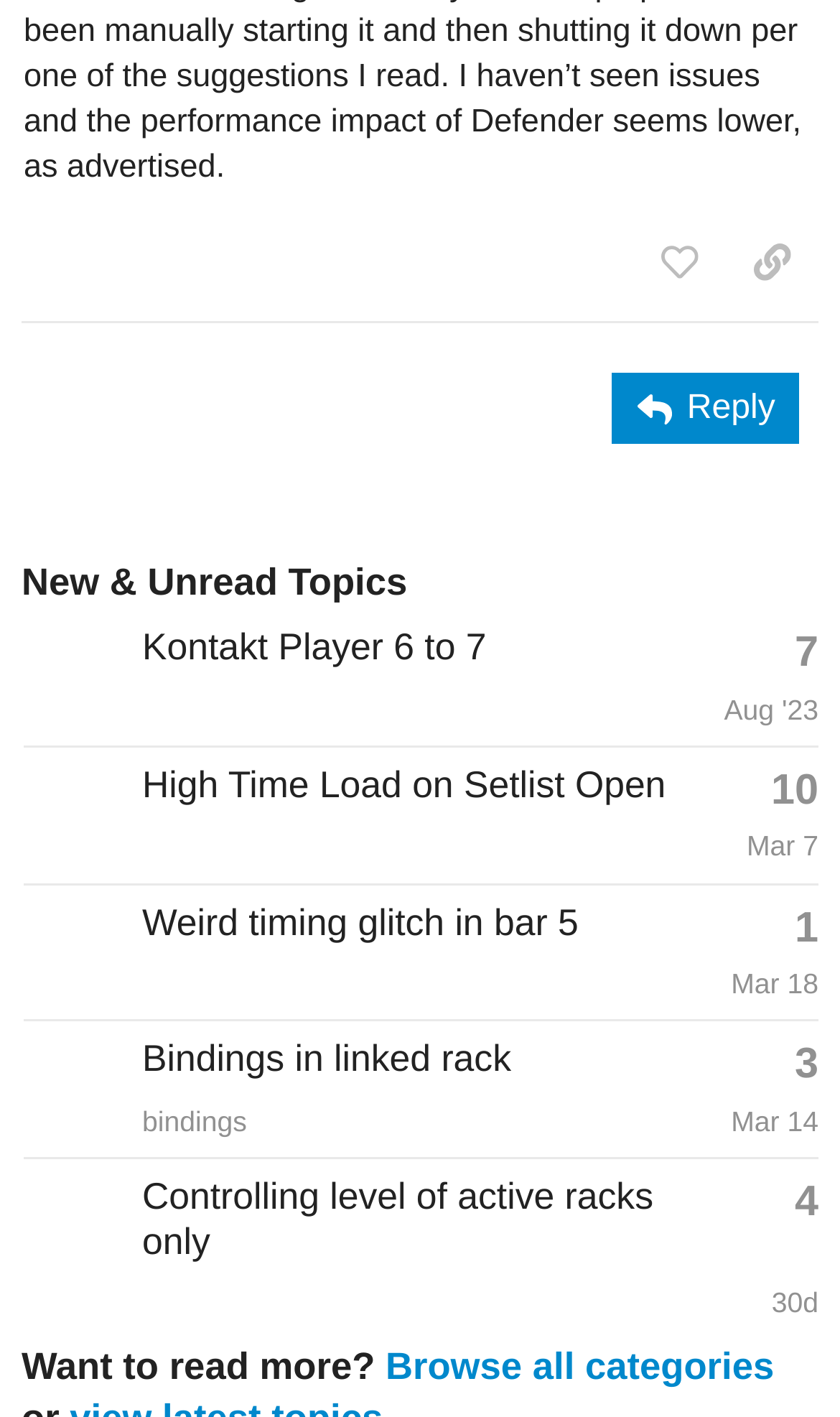Locate the bounding box coordinates of the element that should be clicked to fulfill the instruction: "View topic 'Kontakt Player 6 to 7'".

[0.169, 0.441, 0.579, 0.471]